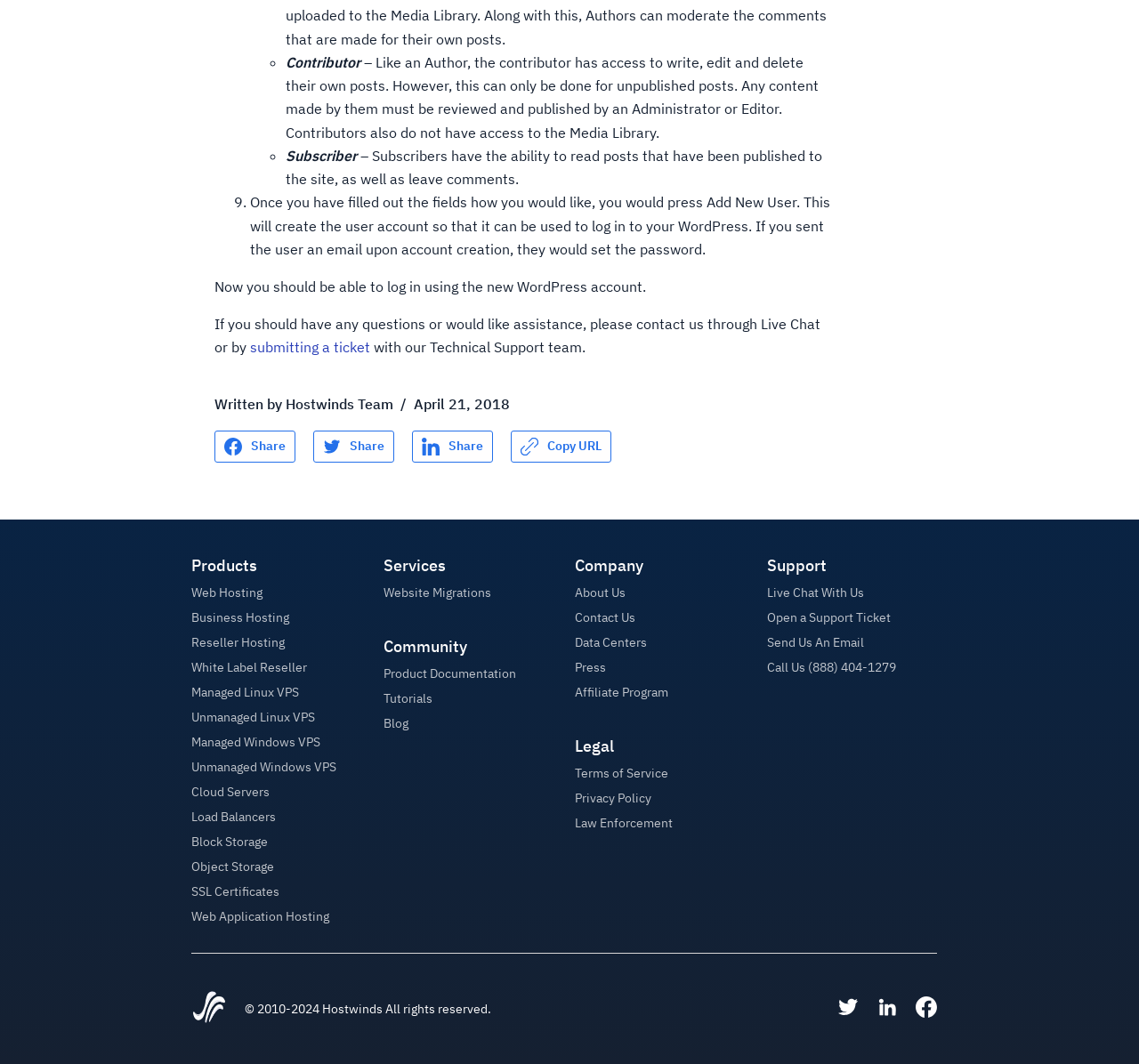What is the copyright year range for Hostwinds?
Please provide a single word or phrase based on the screenshot.

2010-2024